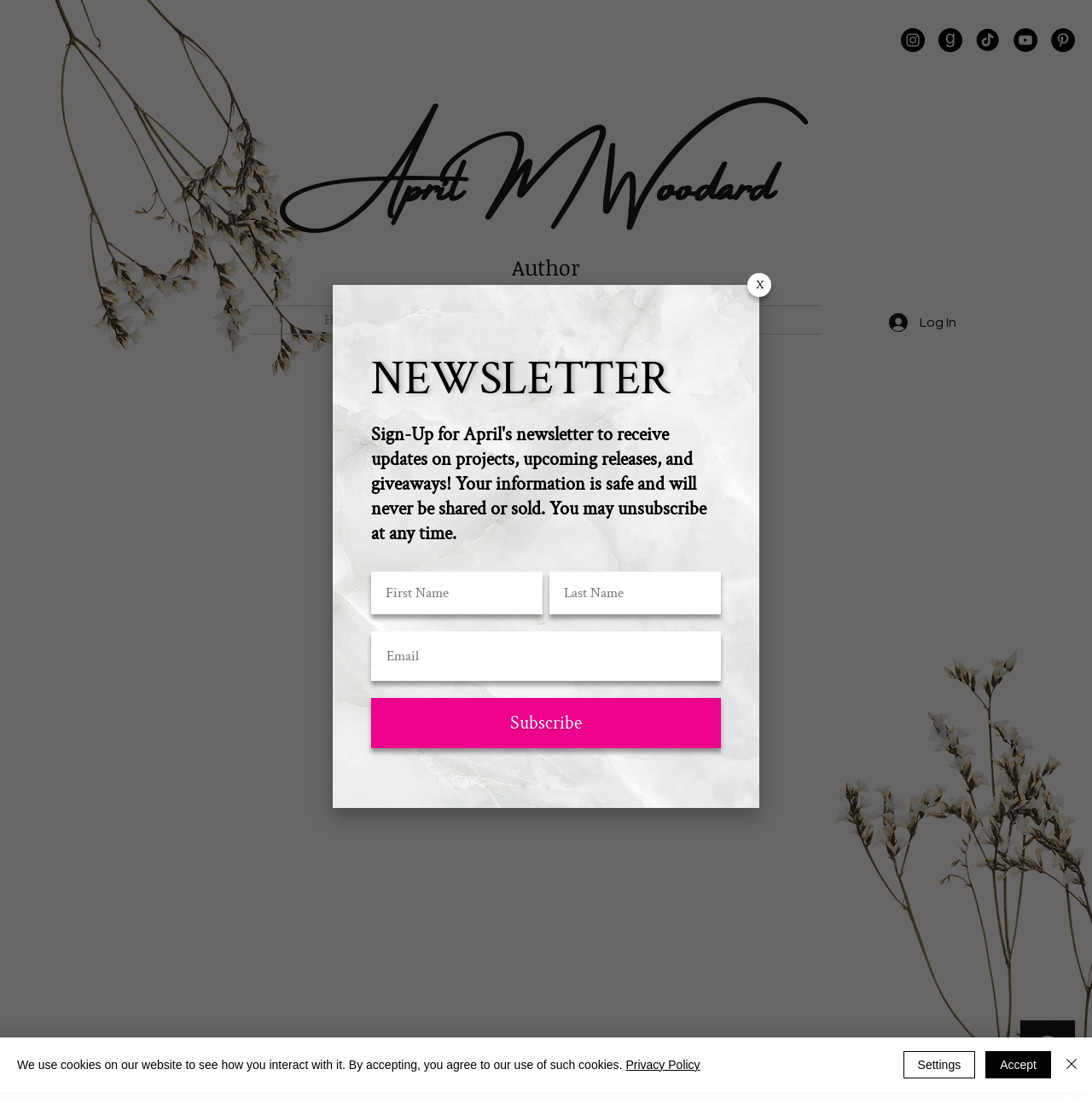Please specify the bounding box coordinates in the format (top-left x, top-left y, bottom-right x, bottom-right y), with all values as floating point numbers between 0 and 1. Identify the bounding box of the UI element described by: aria-label="images_edited"

[0.859, 0.026, 0.881, 0.047]